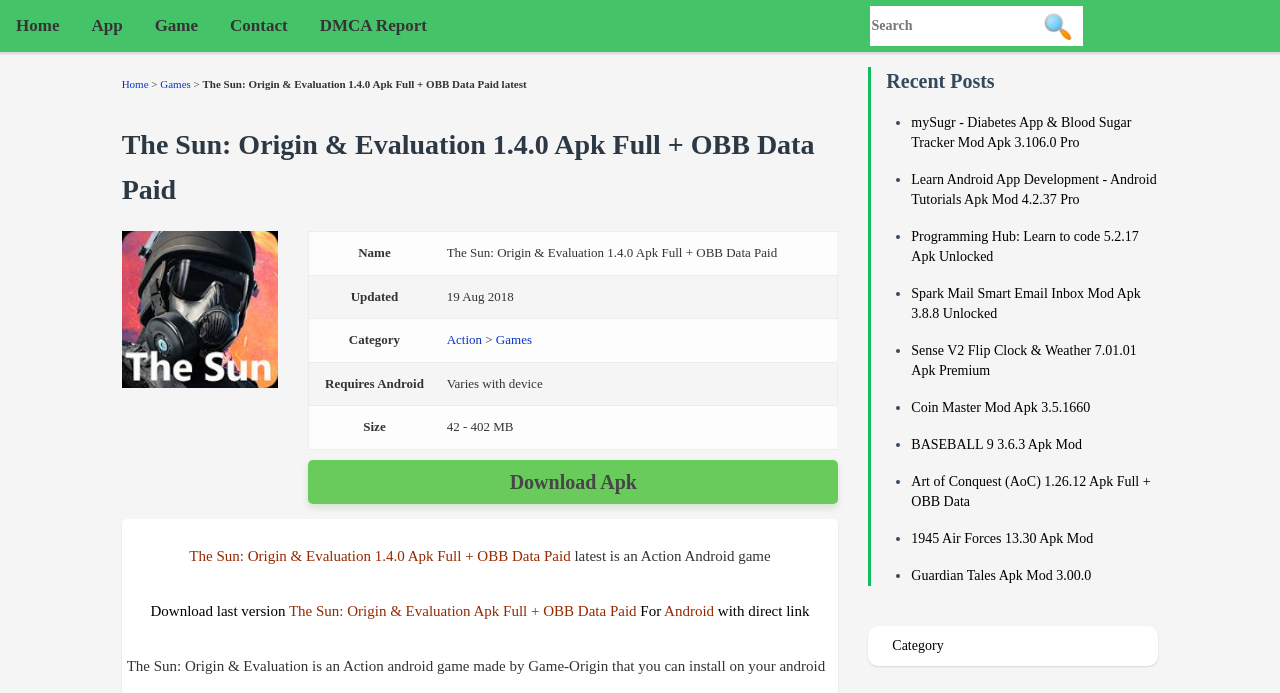Please study the image and answer the question comprehensively:
What is the purpose of the 'Download Apk' button?

Based on the context of the webpage and the position of the 'Download Apk' button, I can infer that the purpose of the button is to allow users to download the game.